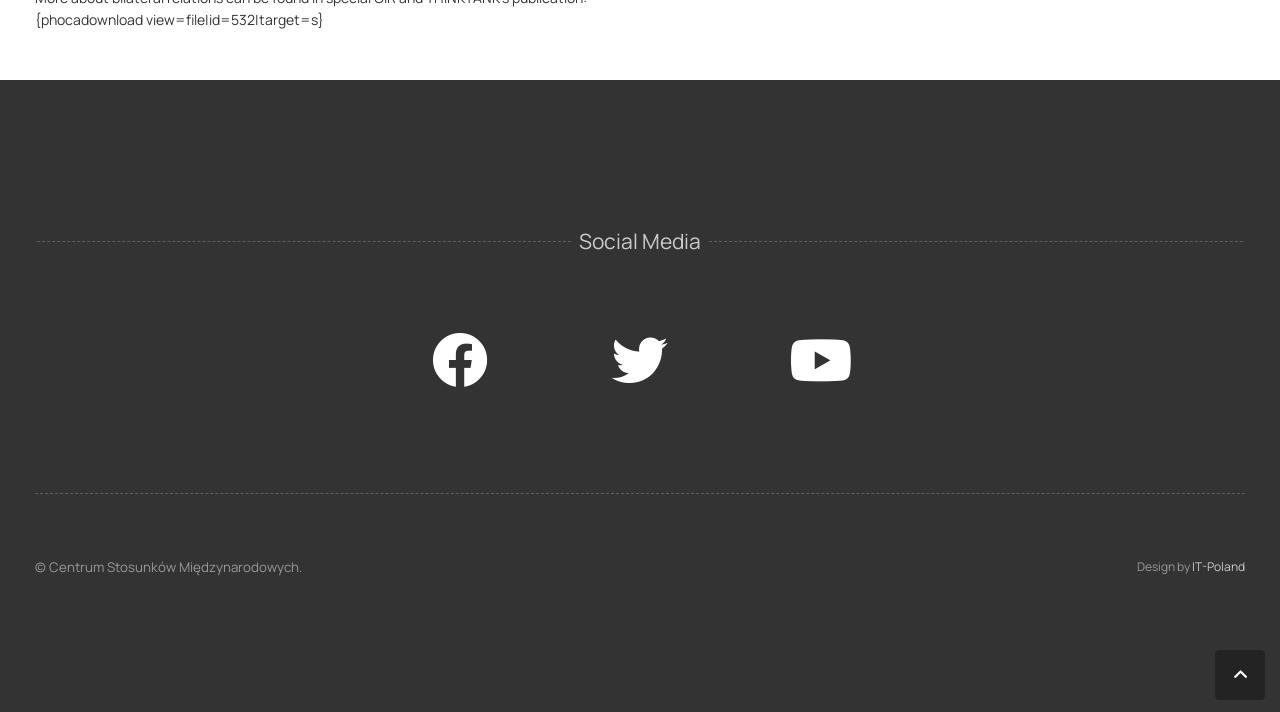Predict the bounding box of the UI element based on the description: "aria-label="YouTube" title="YouTube"". The coordinates should be four float numbers between 0 and 1, formatted as [left, top, right, bottom].

[0.586, 0.408, 0.695, 0.604]